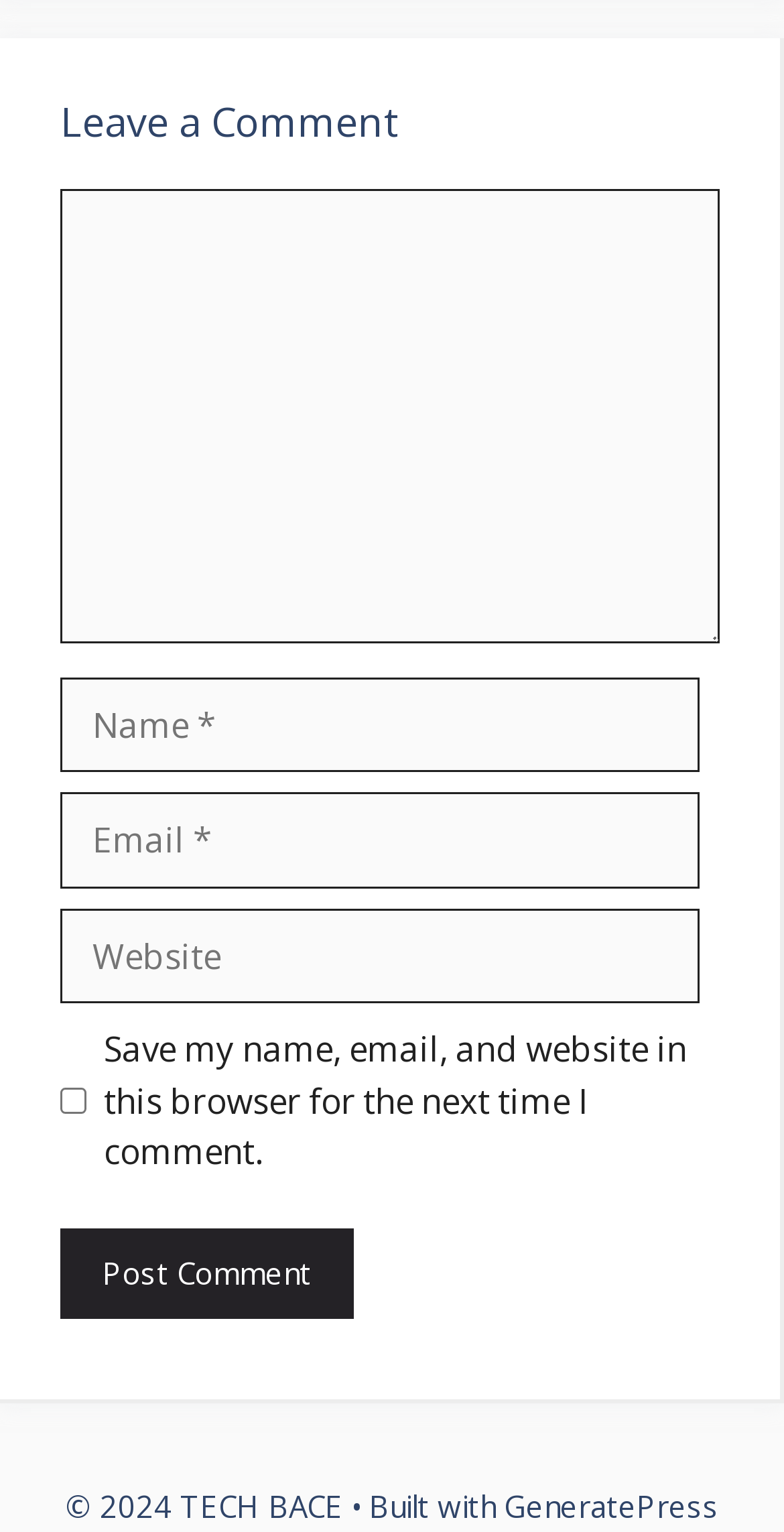Provide a thorough and detailed response to the question by examining the image: 
What is the purpose of the comment section?

The purpose of the comment section can be inferred from the heading 'Leave a Comment' at the top of the section, which suggests that users can input their thoughts or opinions about the content.